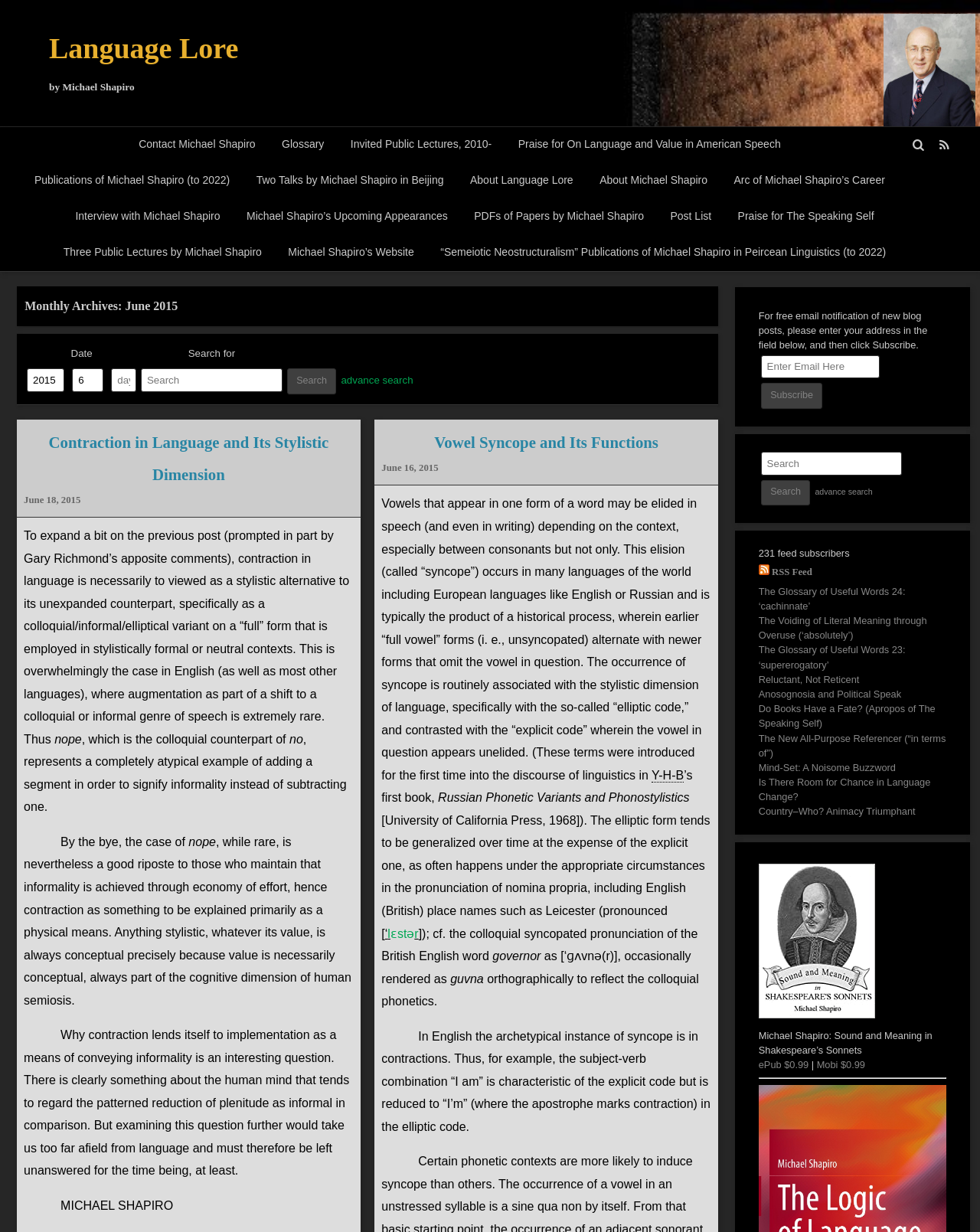Respond with a single word or short phrase to the following question: 
What is the title of the blog post dated June 16, 2015?

Vowel Syncope and Its Functions